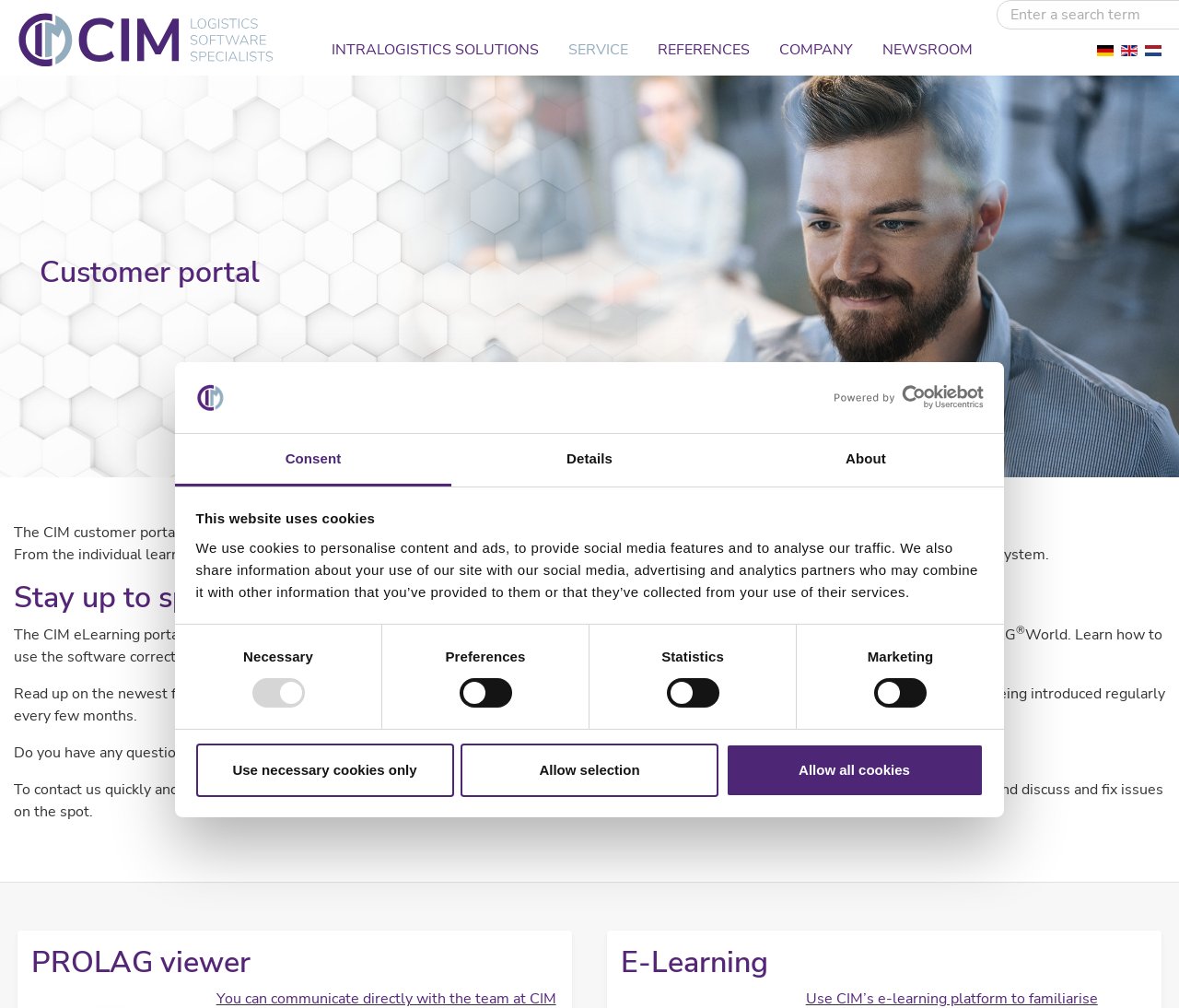Answer the question below with a single word or a brief phrase: 
What is the purpose of downloading TeamViewer from the customer portal?

For remote desktop support